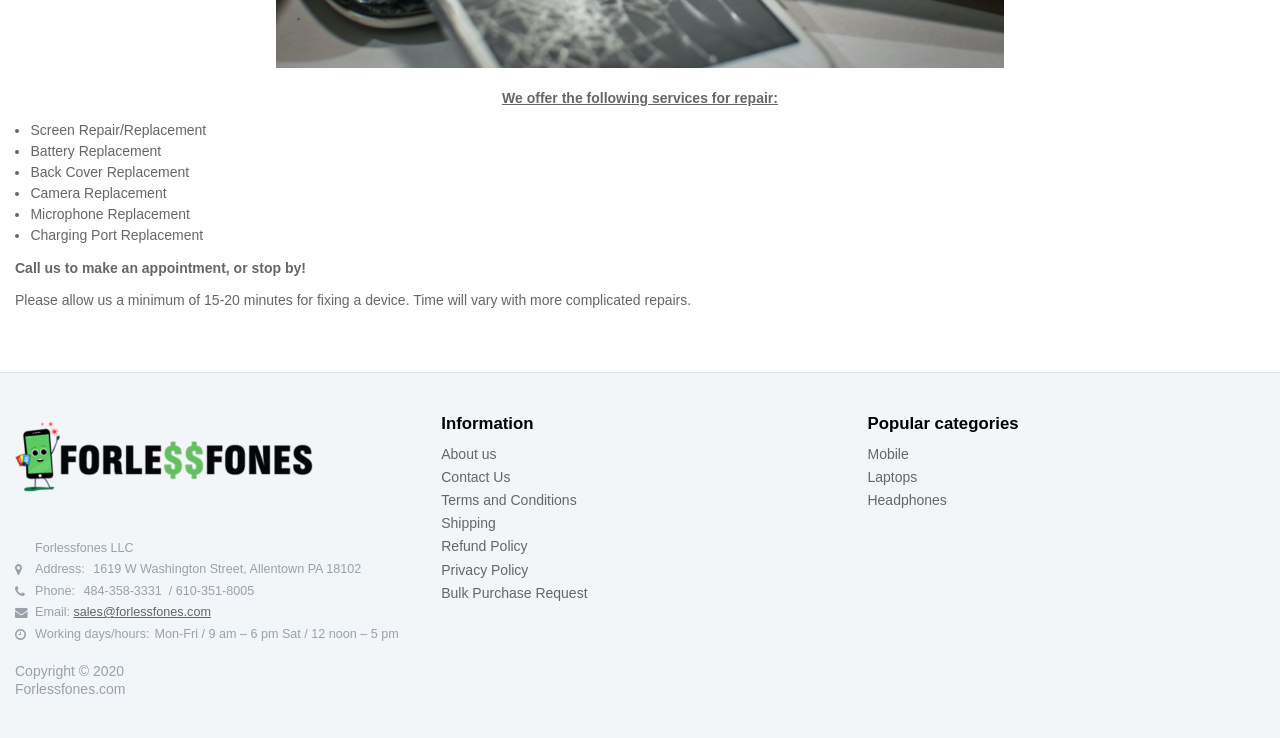Given the element description "Terms and Conditions", identify the bounding box of the corresponding UI element.

[0.345, 0.667, 0.451, 0.688]